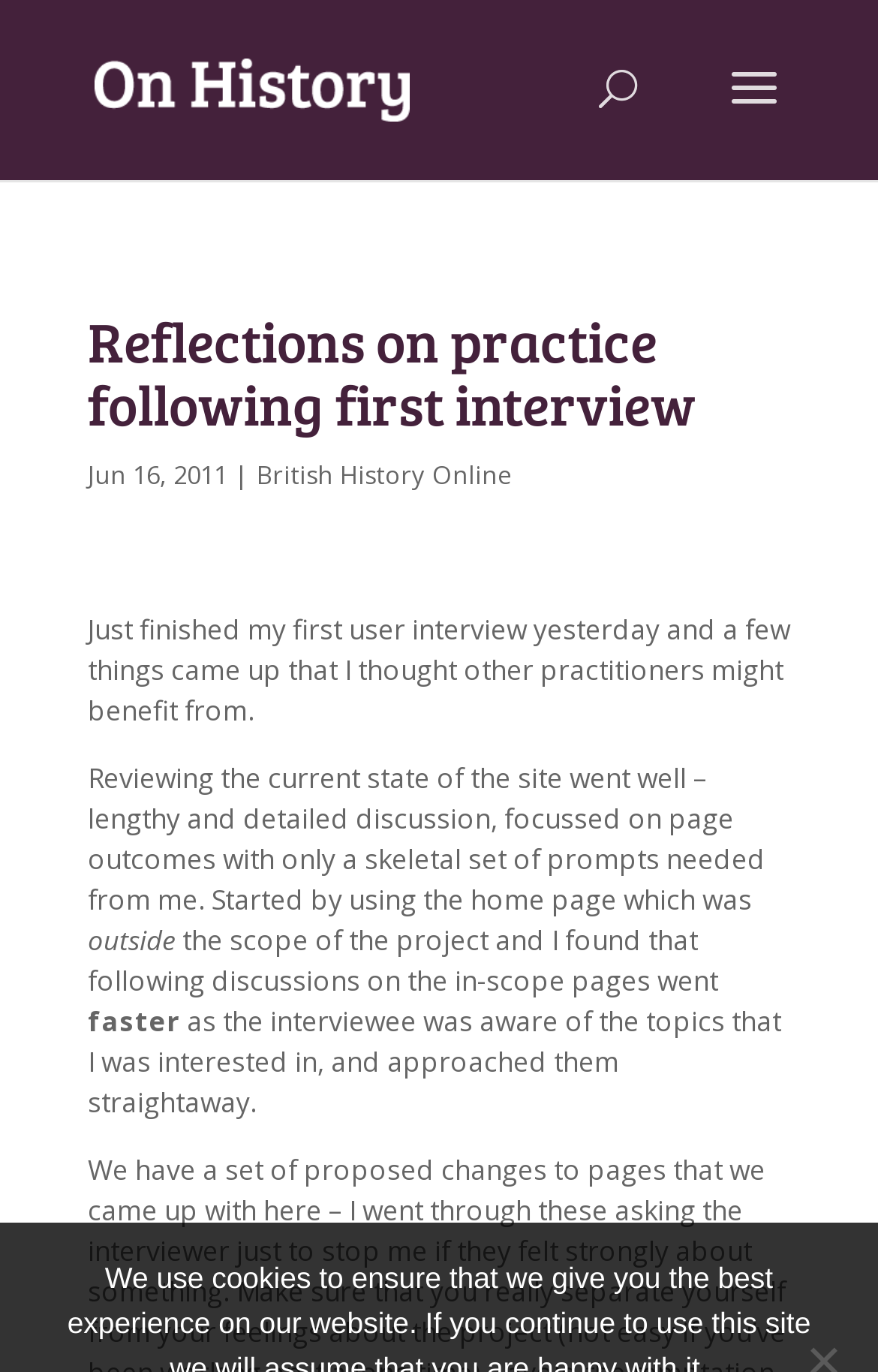From the screenshot, find the bounding box of the UI element matching this description: "British History Online". Supply the bounding box coordinates in the form [left, top, right, bottom], each a float between 0 and 1.

[0.292, 0.333, 0.585, 0.358]